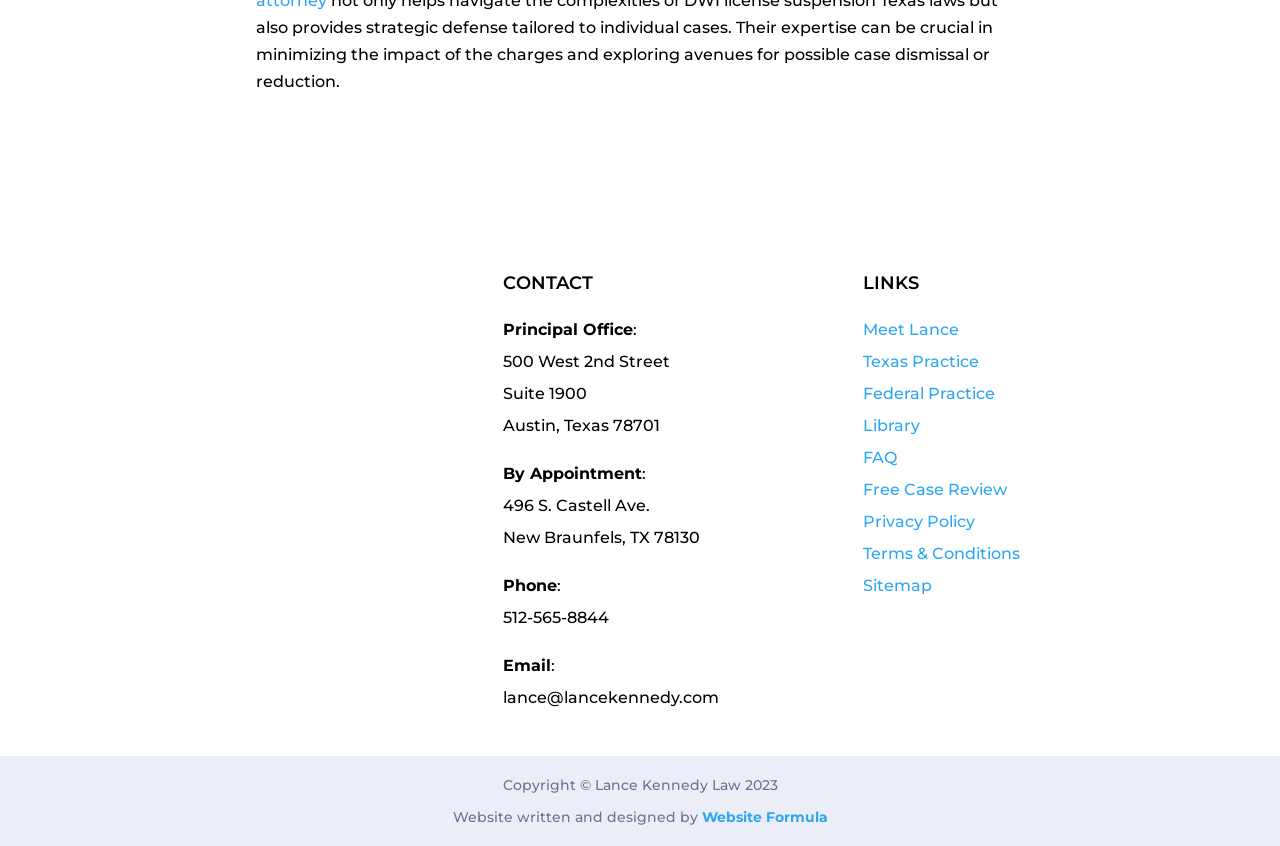Given the description: "Free Case Review", determine the bounding box coordinates of the UI element. The coordinates should be formatted as four float numbers between 0 and 1, [left, top, right, bottom].

[0.674, 0.567, 0.787, 0.589]